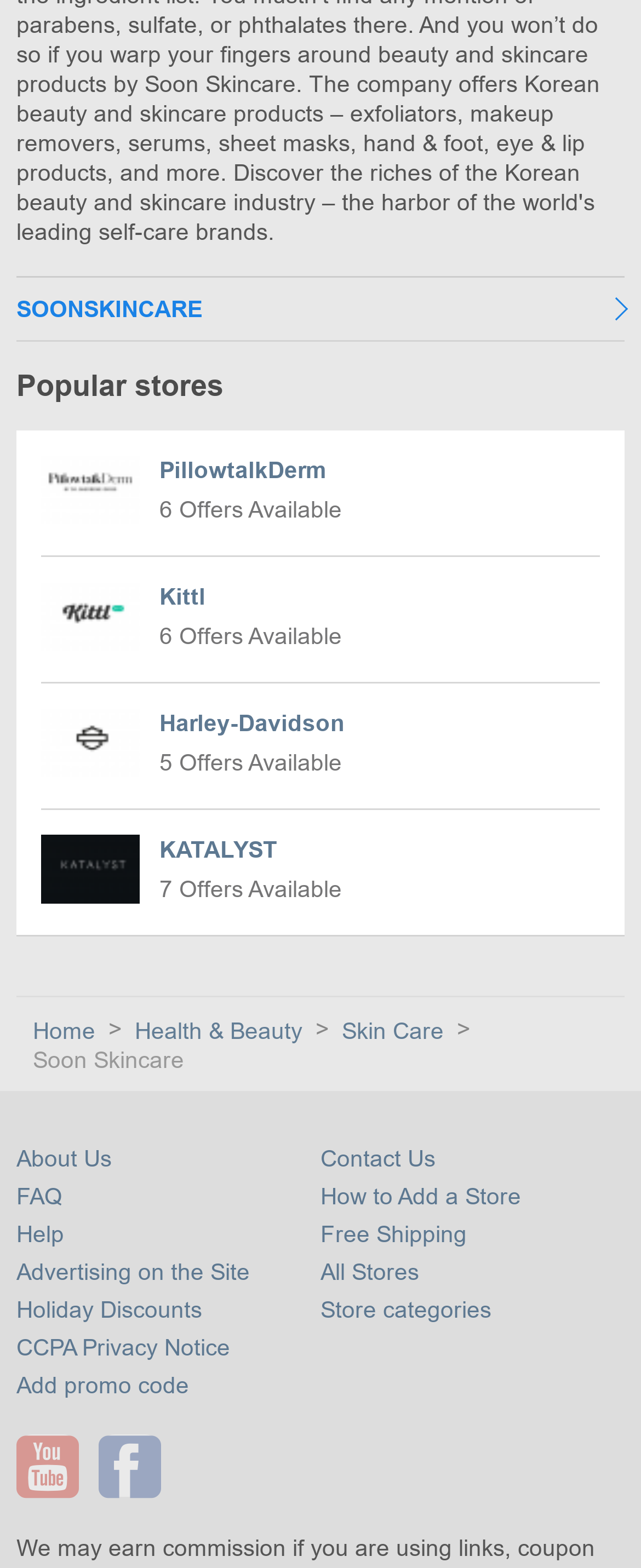How many offers are available for Kittl?
Answer the question based on the image using a single word or a brief phrase.

6